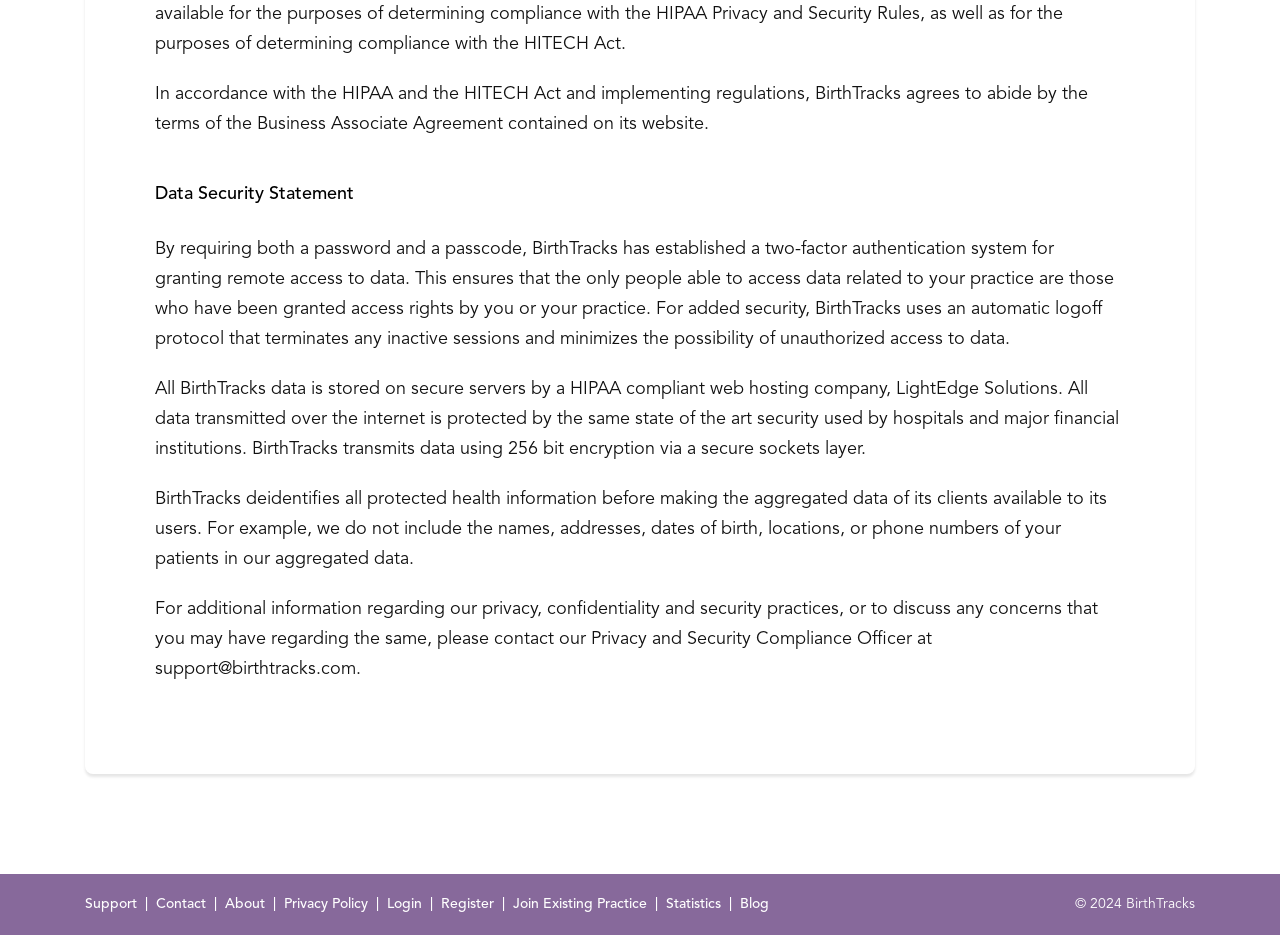How does BirthTracks protect data transmitted over the internet?
Respond to the question with a single word or phrase according to the image.

256 bit encryption via SSL